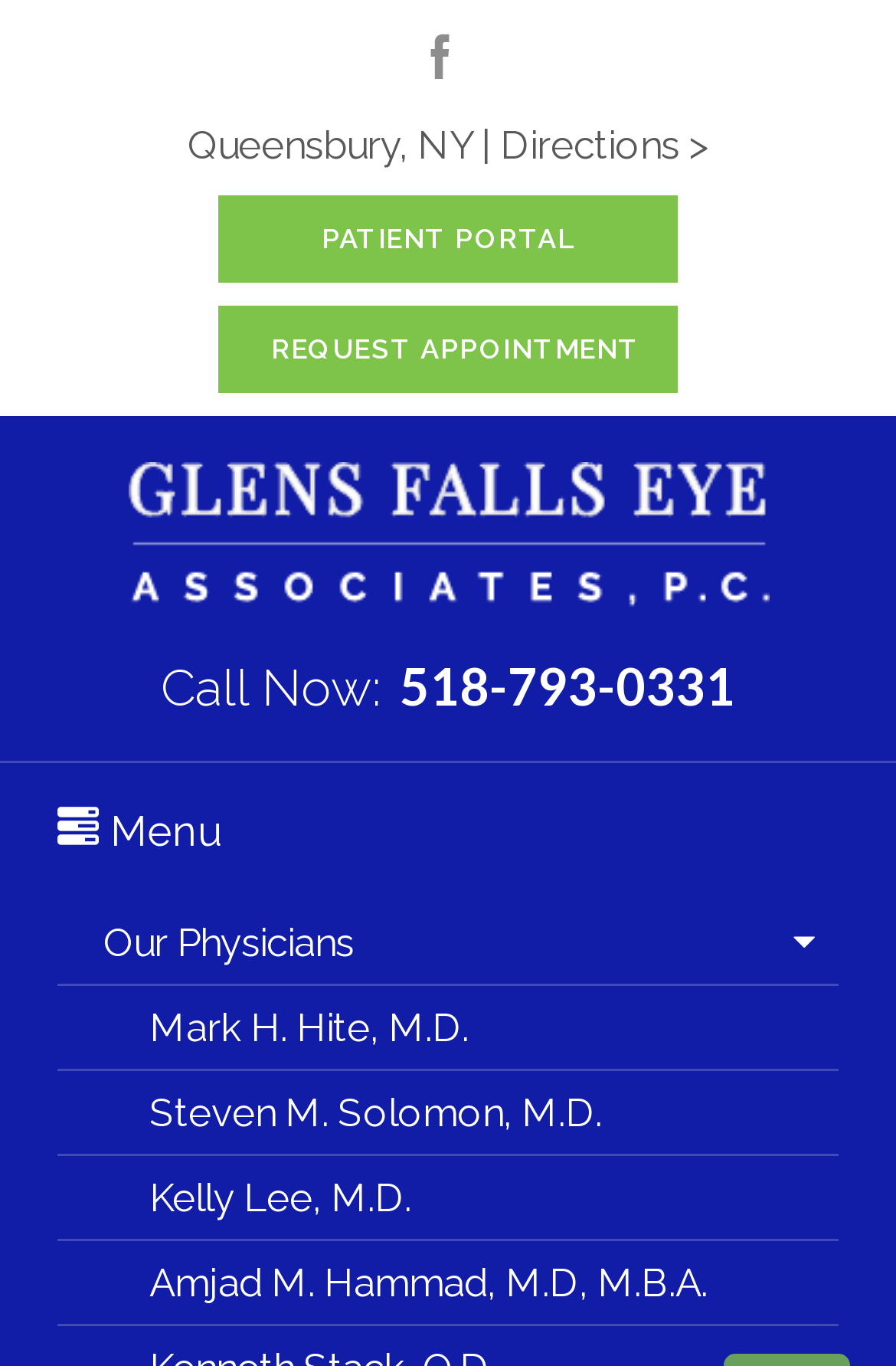Answer briefly with one word or phrase:
Is there a patient portal?

Yes